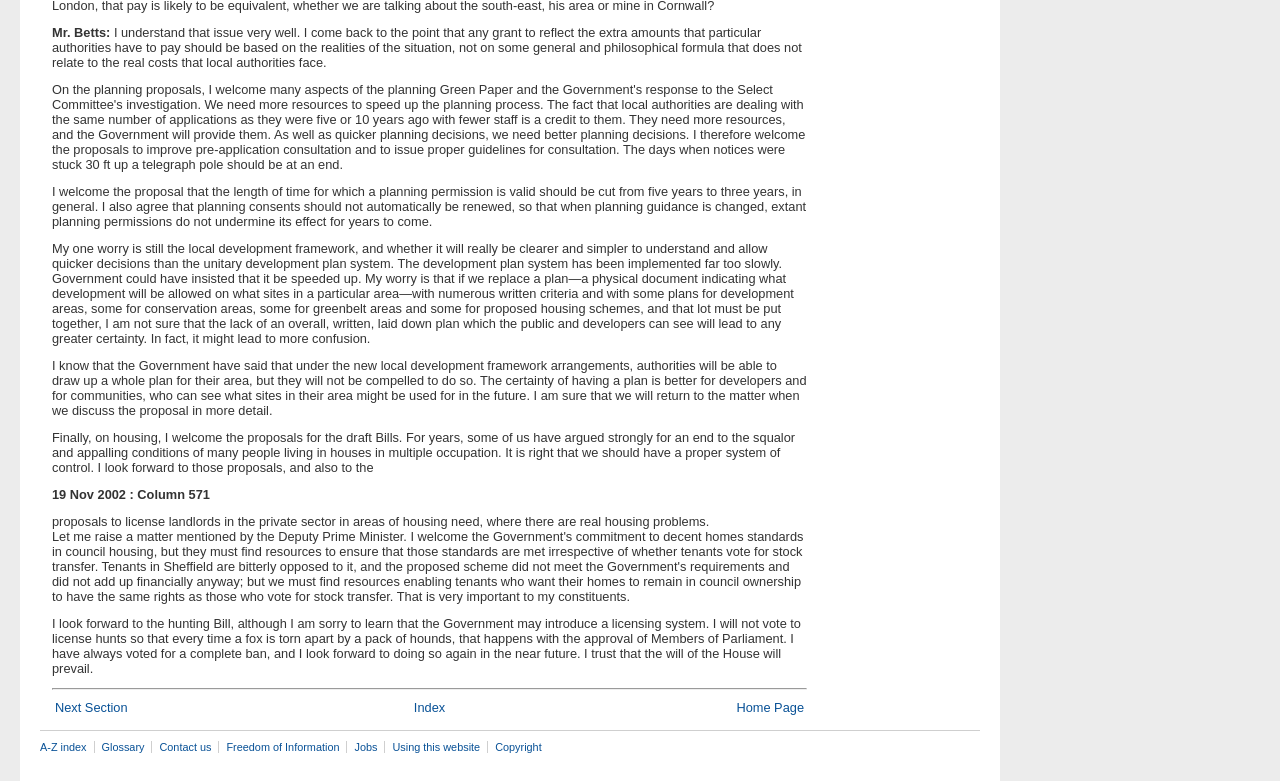What is the purpose of the 'Next Section' link?
Using the image, provide a concise answer in one word or a short phrase.

To navigate to the next section